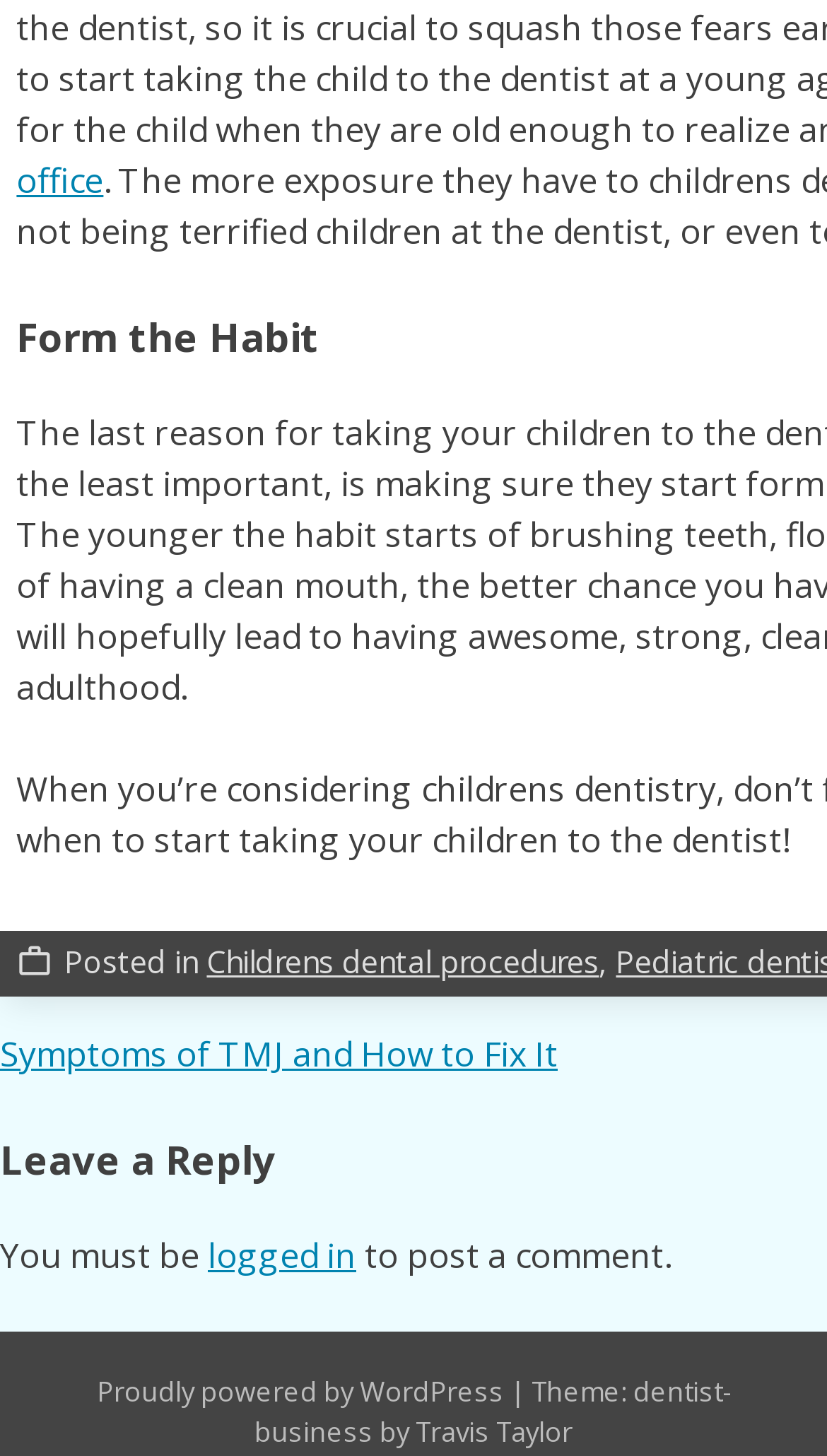Give a concise answer using one word or a phrase to the following question:
What is the topic of the first link?

Childrens dental procedures